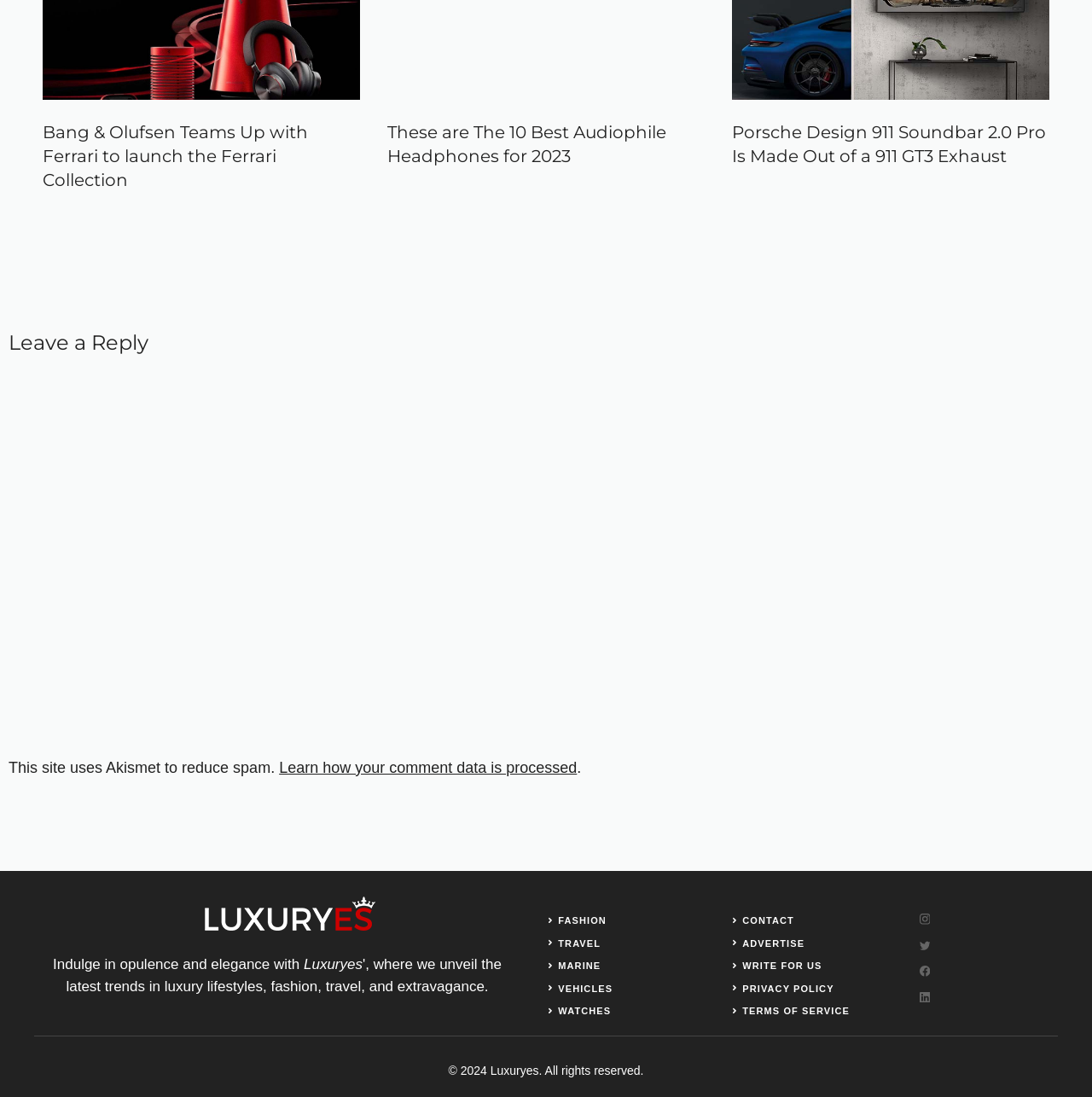What is the name of the website?
Examine the image and provide an in-depth answer to the question.

From the StaticText 'Indulge in opulence and elegance with Luxuryes', we can infer that the name of the website is Luxuryes.